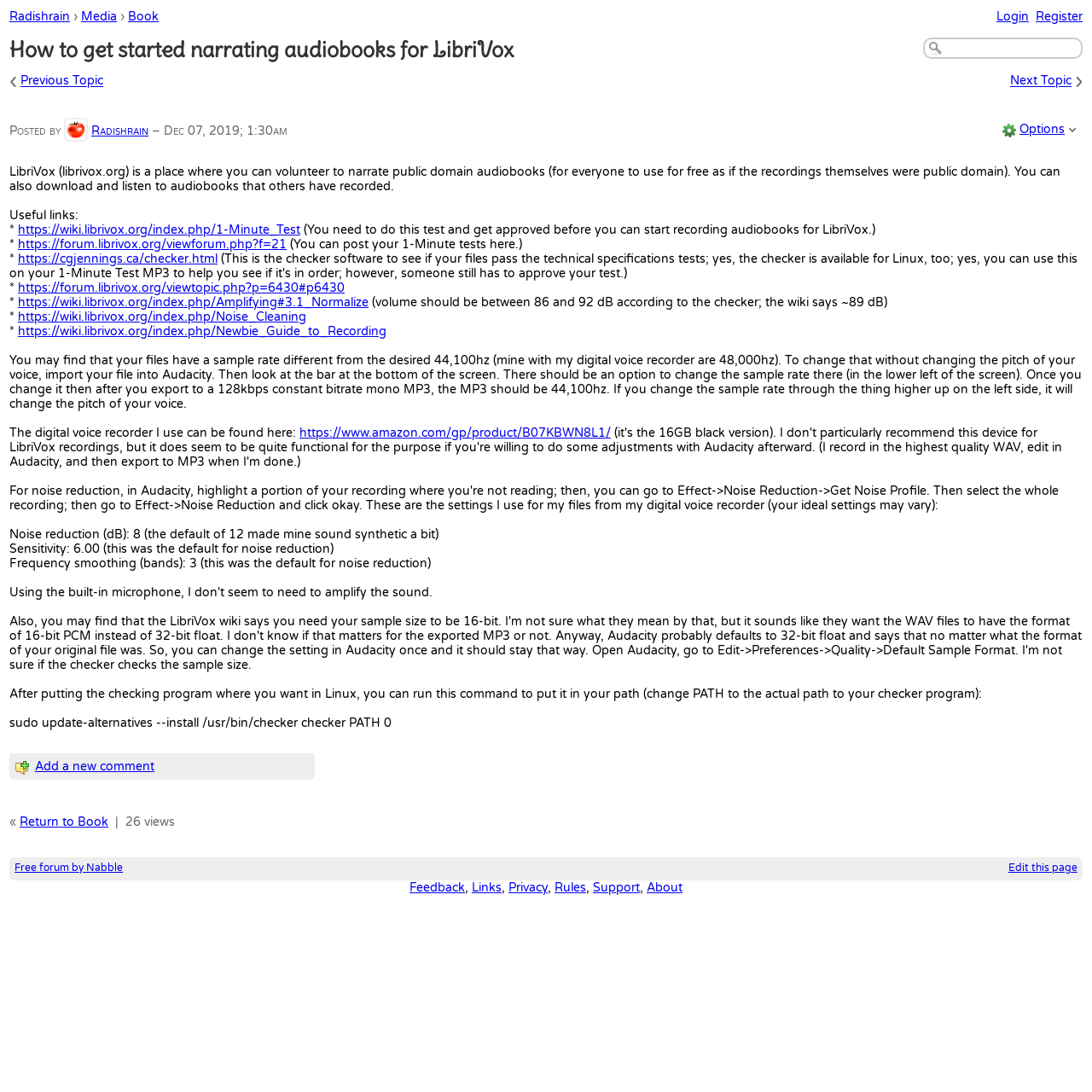Answer the question briefly using a single word or phrase: 
What is LibriVox?

A place to volunteer to narrate public domain audiobooks